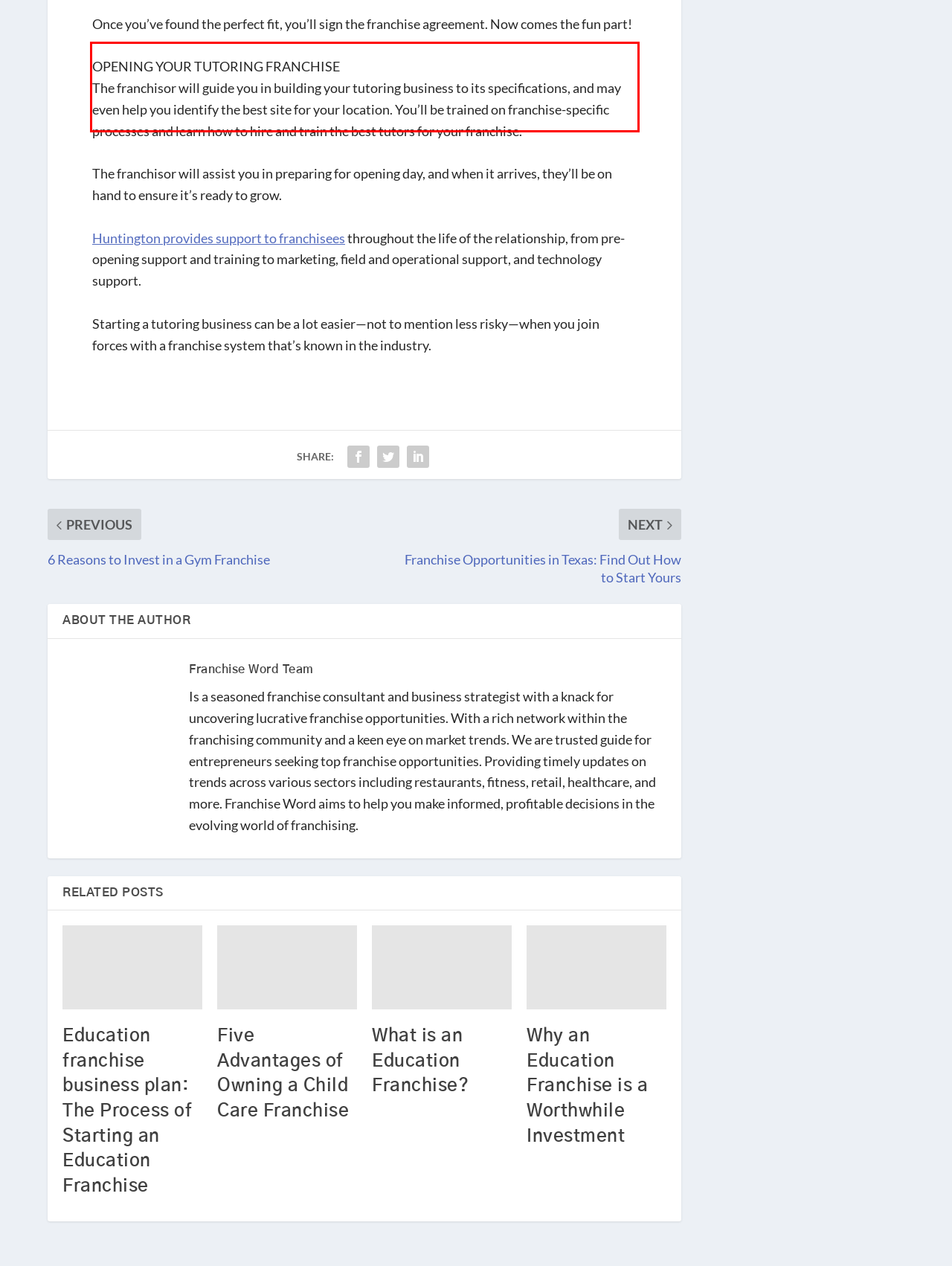Examine the webpage screenshot and use OCR to recognize and output the text within the red bounding box.

OPENING YOUR TUTORING FRANCHISE The franchisor will guide you in building your tutoring business to its specifications, and may even help you identify the best site for your location. You’ll be trained on franchise-specific processes and learn how to hire and train the best tutors for your franchise.